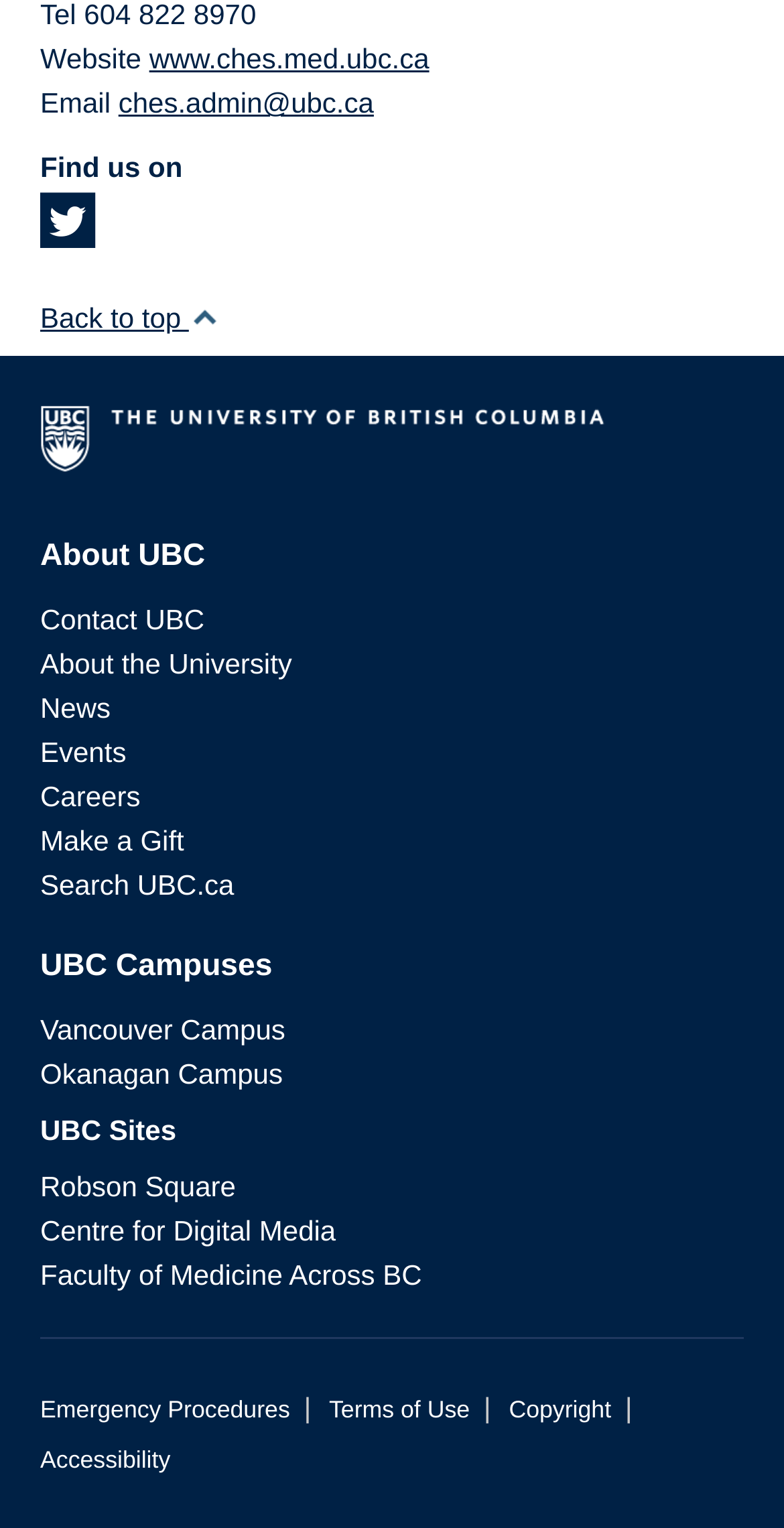Please identify the bounding box coordinates of the area that needs to be clicked to follow this instruction: "Contact UBC".

[0.051, 0.395, 0.261, 0.416]